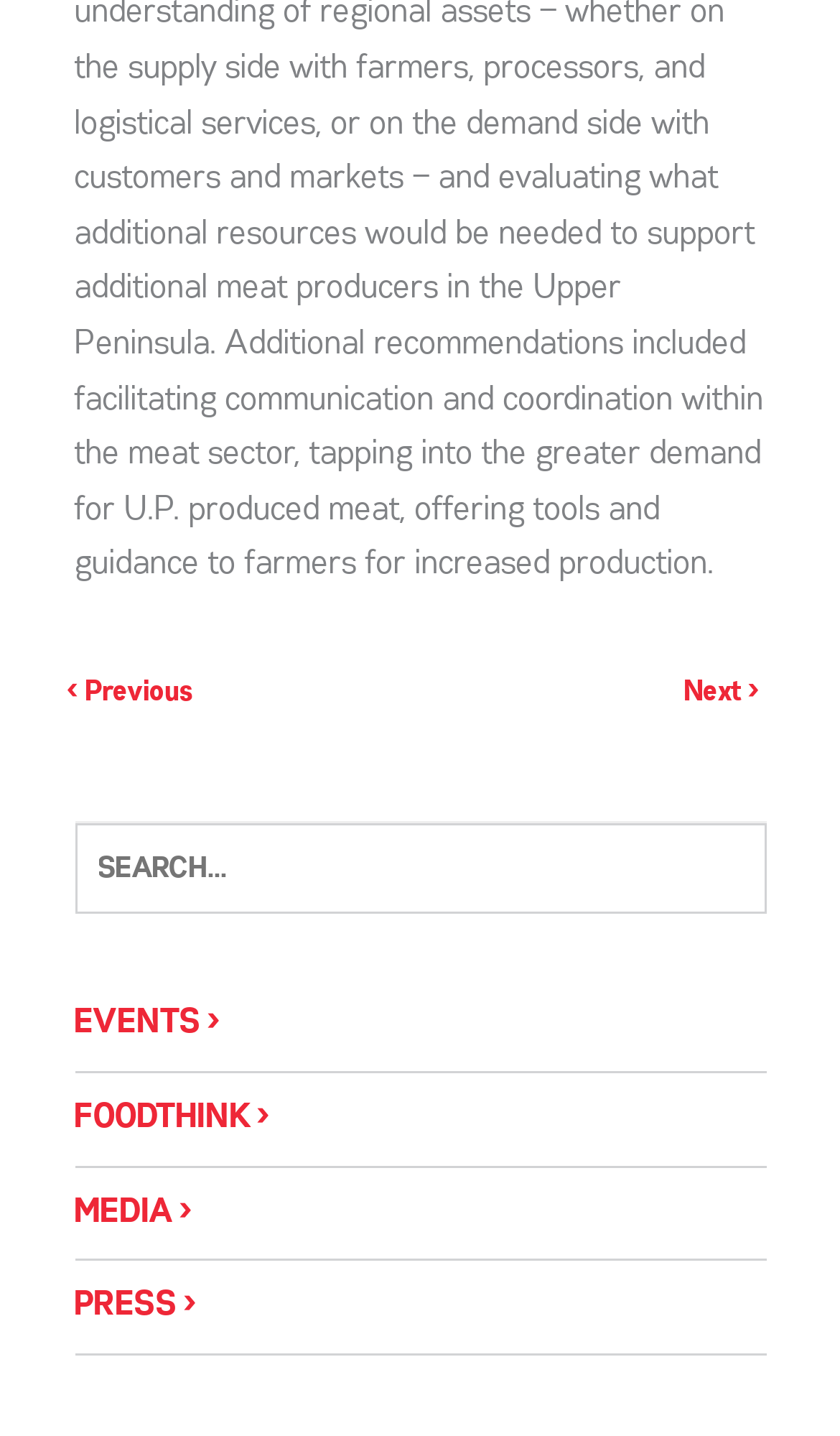Determine the bounding box coordinates of the UI element described below. Use the format (top-left x, top-left y, bottom-right x, bottom-right y) with floating point numbers between 0 and 1: Media

[0.088, 0.813, 0.229, 0.877]